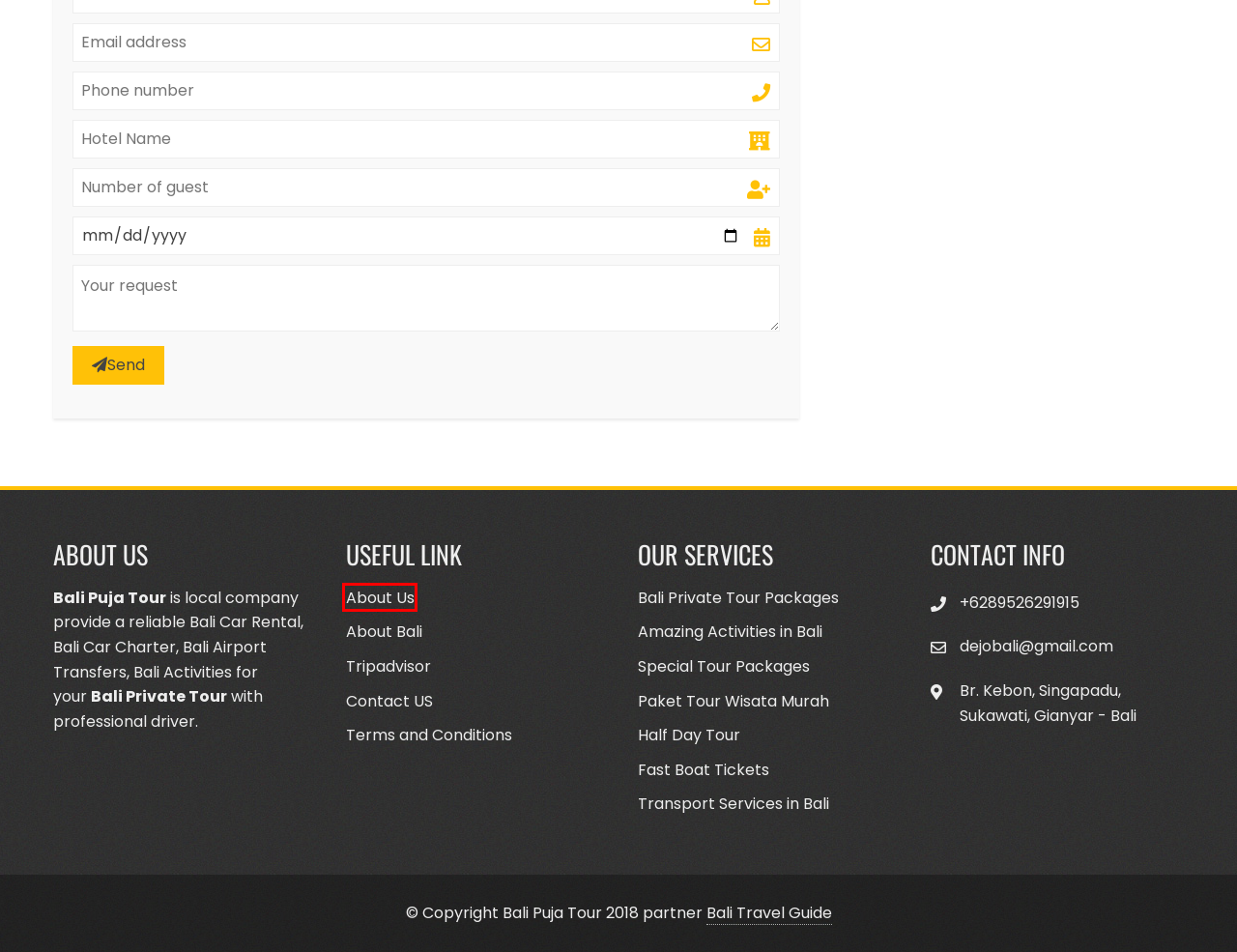Review the screenshot of a webpage that includes a red bounding box. Choose the most suitable webpage description that matches the new webpage after clicking the element within the red bounding box. Here are the candidates:
A. Contact US - Bali Private Tour Packages
B. Tripadvisor - Bali Private Tour Packages
C. Paket Tour Wisata Murah – Bali Private Tour Packages with Tour Guide & Driver Services
D. bali private tour – Bali Private Tour Packages with Tour Guide & Driver Services
E. Best Places for Bali Private Custom Tour
F. Fast Boat Tickets - Bali Private Tour Packages
G. About Bali - Bali Private Tour Packages with Tour Guide
H. About Us - Bali Private Tour Packages with Tour Guide

H